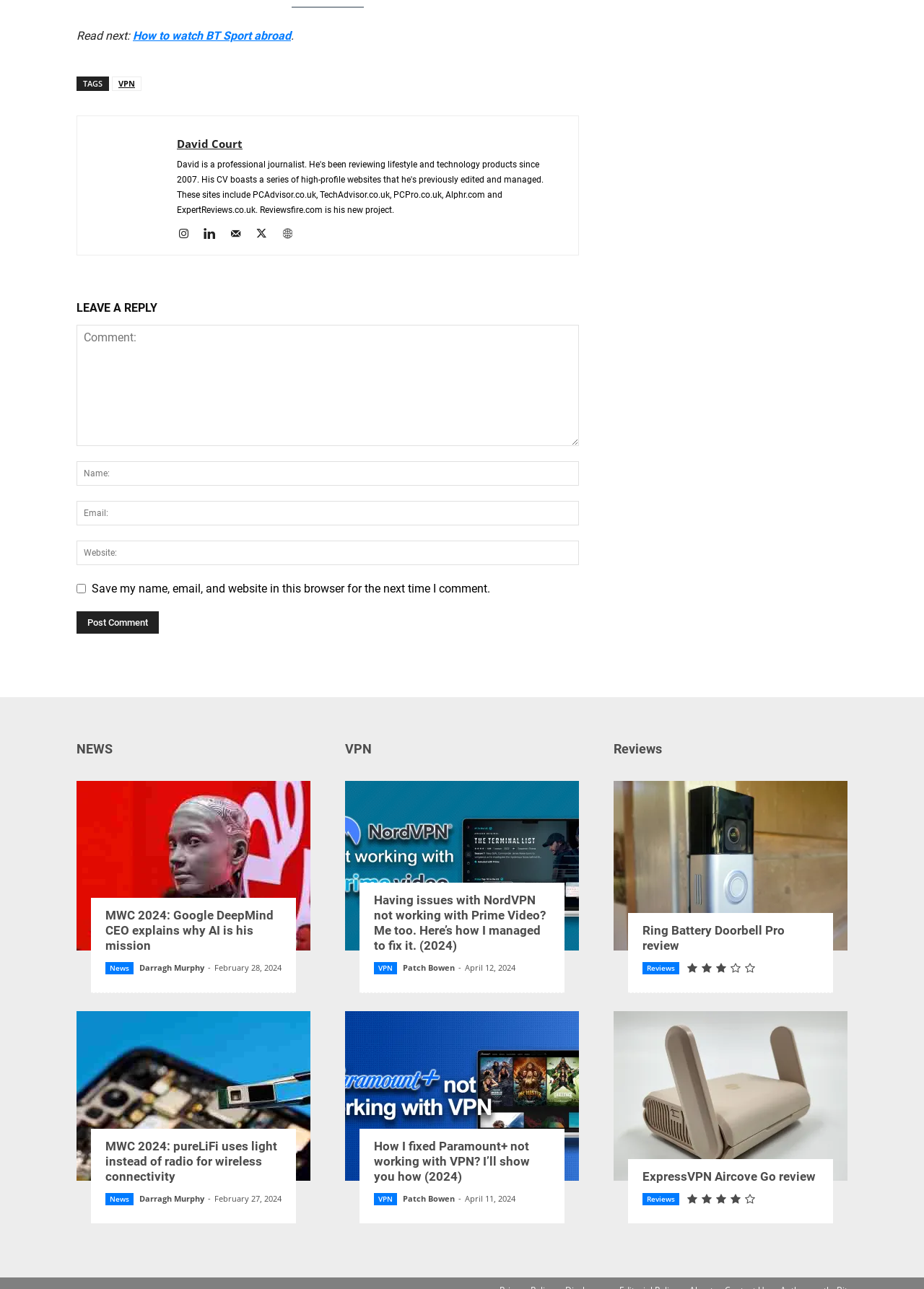With reference to the image, please provide a detailed answer to the following question: What is the purpose of the 'TAGS' section?

The 'TAGS' section is located in the footer of the webpage and contains several links to categories such as 'VPN', 'Reviews', and 'News'. The purpose of the 'TAGS' section is to categorize articles and provide users with a way to navigate to specific topics or categories.